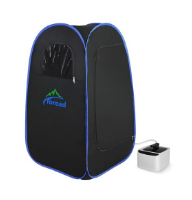What is the purpose of the compact steam generator?
Using the image, give a concise answer in the form of a single word or short phrase.

Creating therapeutic steam